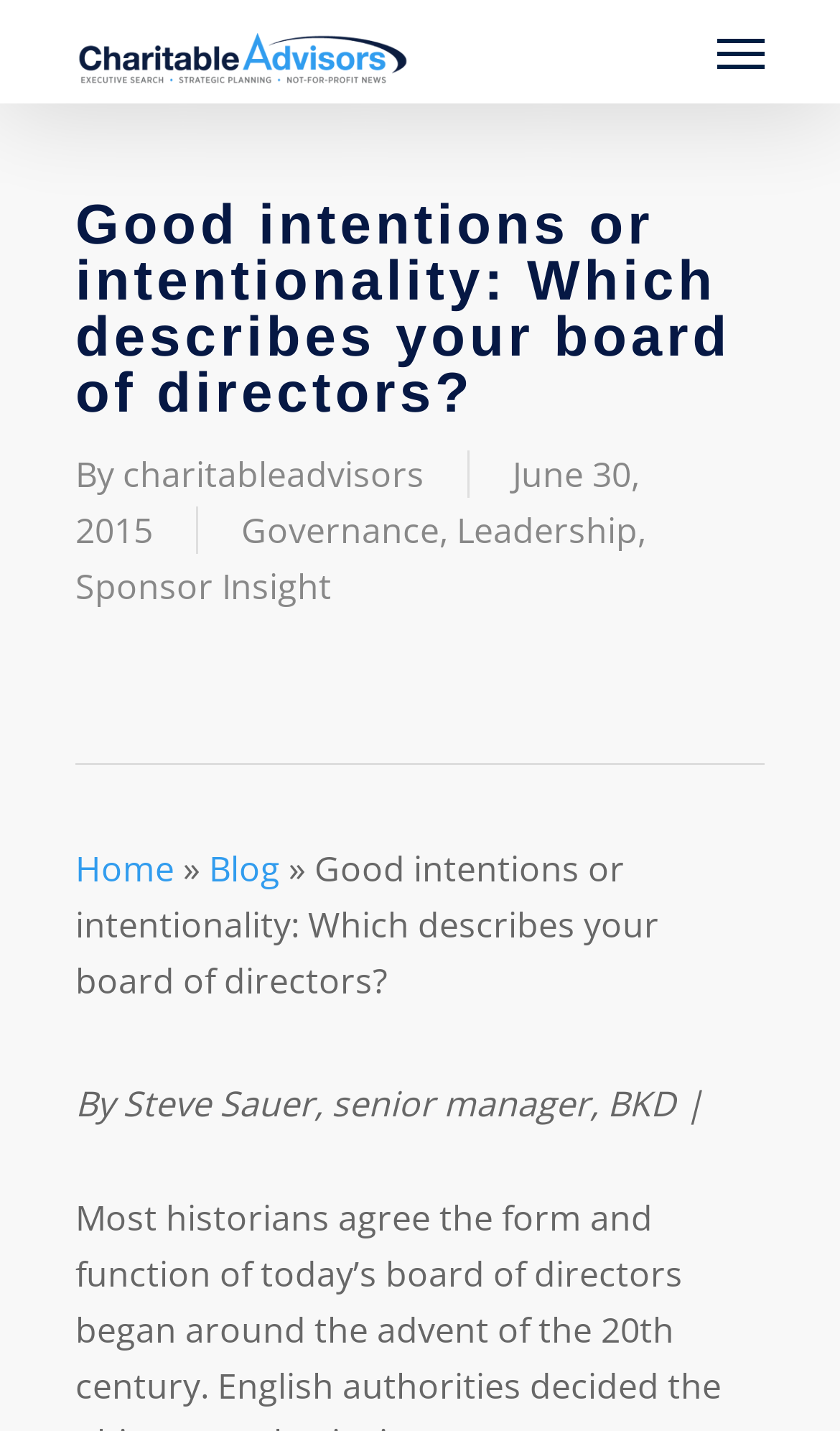Given the webpage screenshot, identify the bounding box of the UI element that matches this description: "Blog".

[0.249, 0.59, 0.333, 0.623]